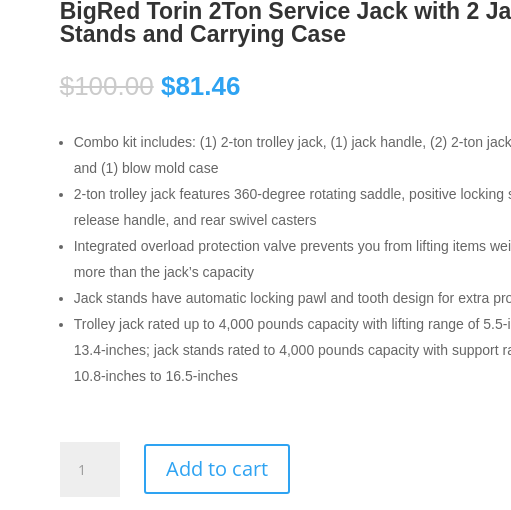What is the weight capacity of the trolley jack?
Based on the screenshot, provide your answer in one word or phrase.

4,000 pounds